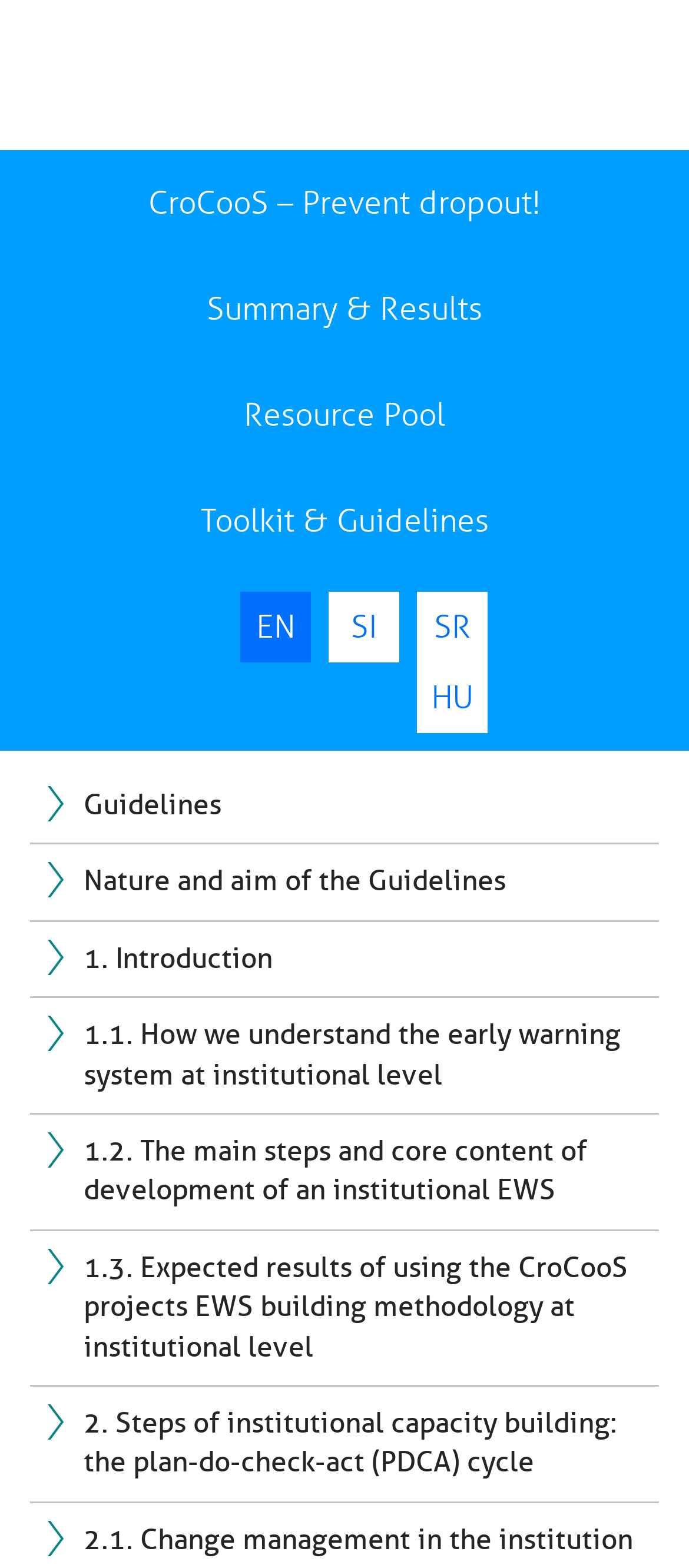What is the purpose of the 'Guidelines' section?
Relying on the image, give a concise answer in one word or a brief phrase.

Provide guidelines